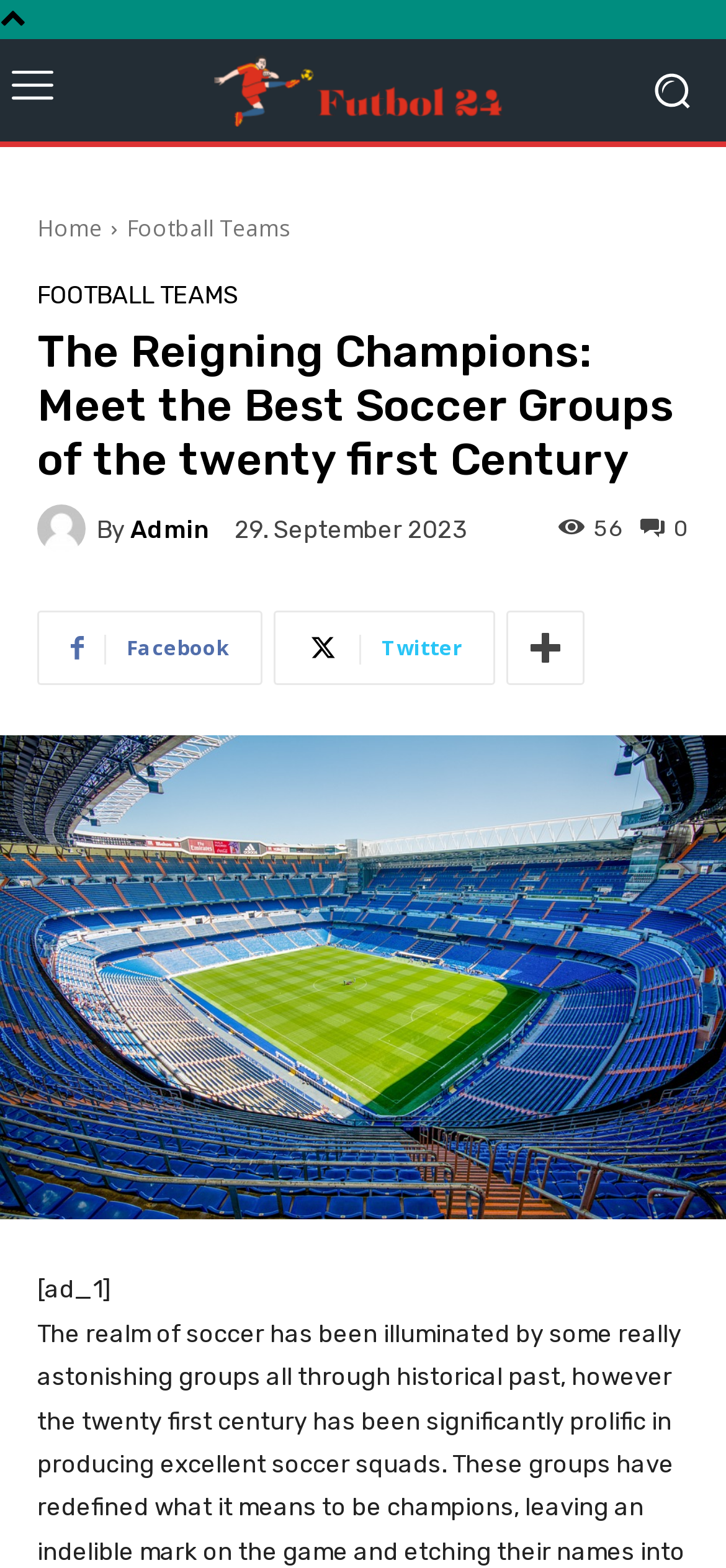Please locate the bounding box coordinates of the element that needs to be clicked to achieve the following instruction: "Click the logo". The coordinates should be four float numbers between 0 and 1, i.e., [left, top, right, bottom].

[0.231, 0.034, 0.769, 0.081]